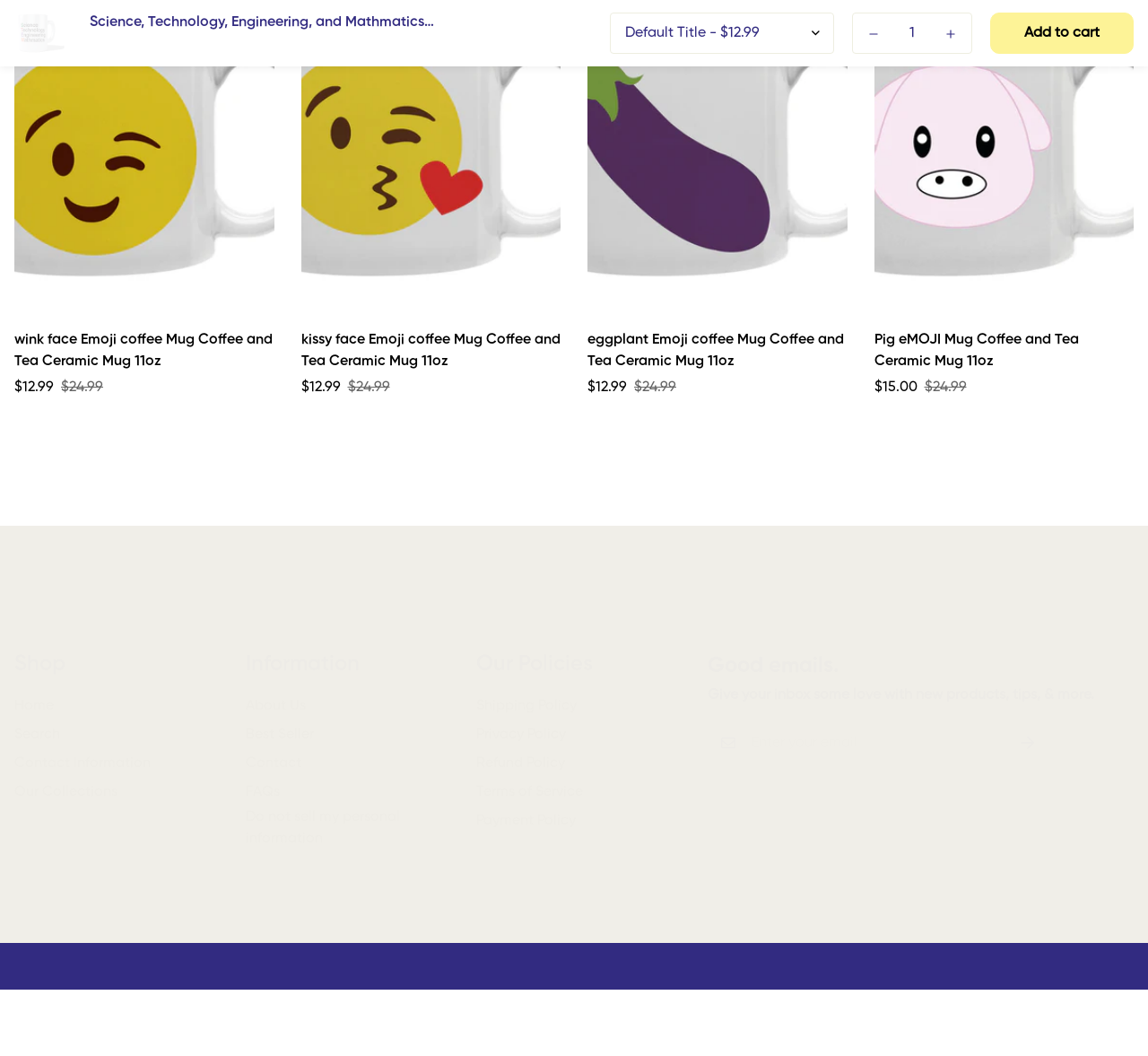Please provide a detailed answer to the question below by examining the image:
What is the price of the Science, Technology, Engineering, and Mathmatics Coffee and Tea Ceramic Mug?

I found the price by looking at the product information section, where it says 'Sale price' and then lists the price as '$12.99'.